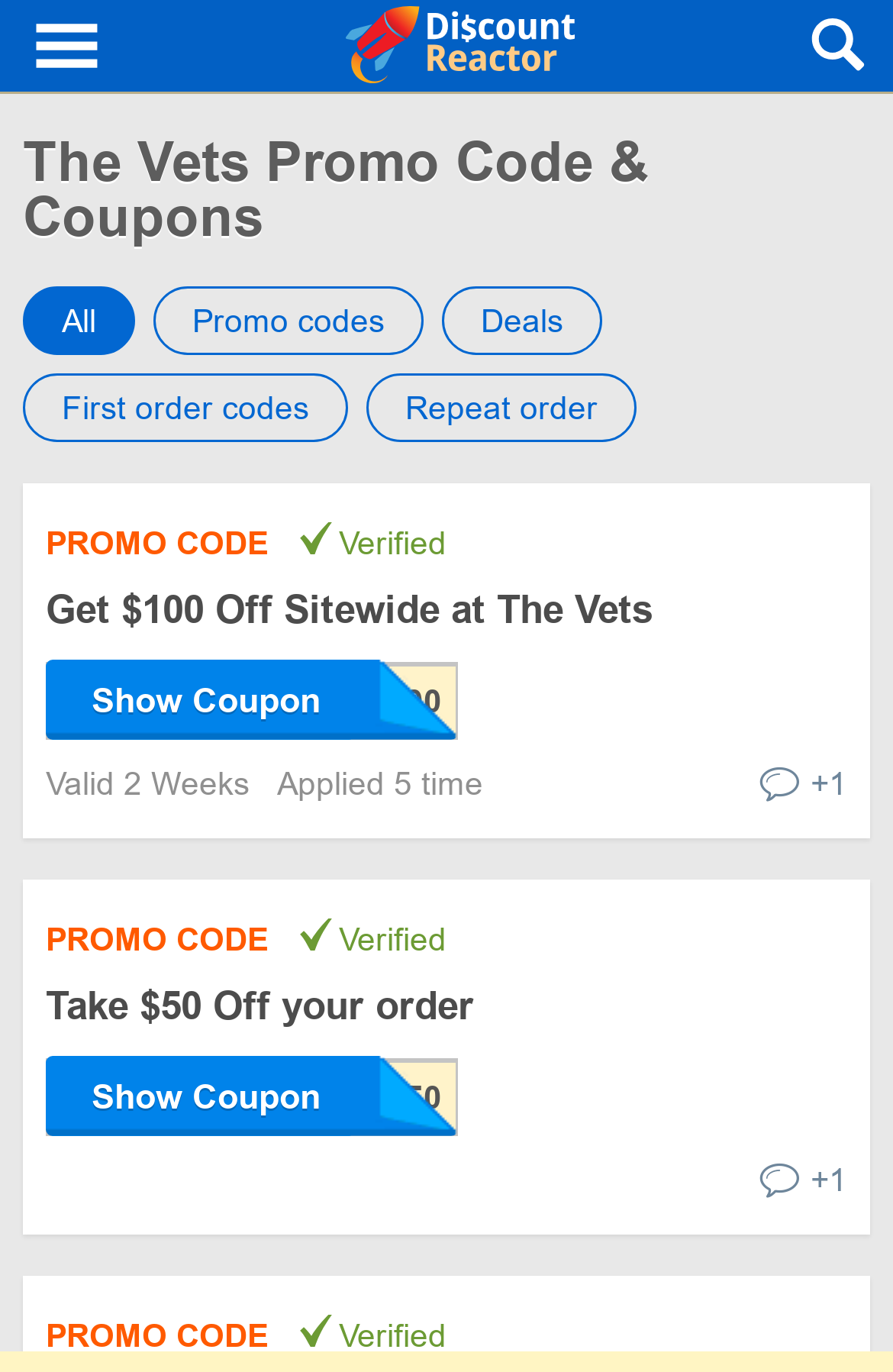Identify the bounding box of the UI component described as: "Take $50 Off your order".

[0.051, 0.718, 0.531, 0.75]